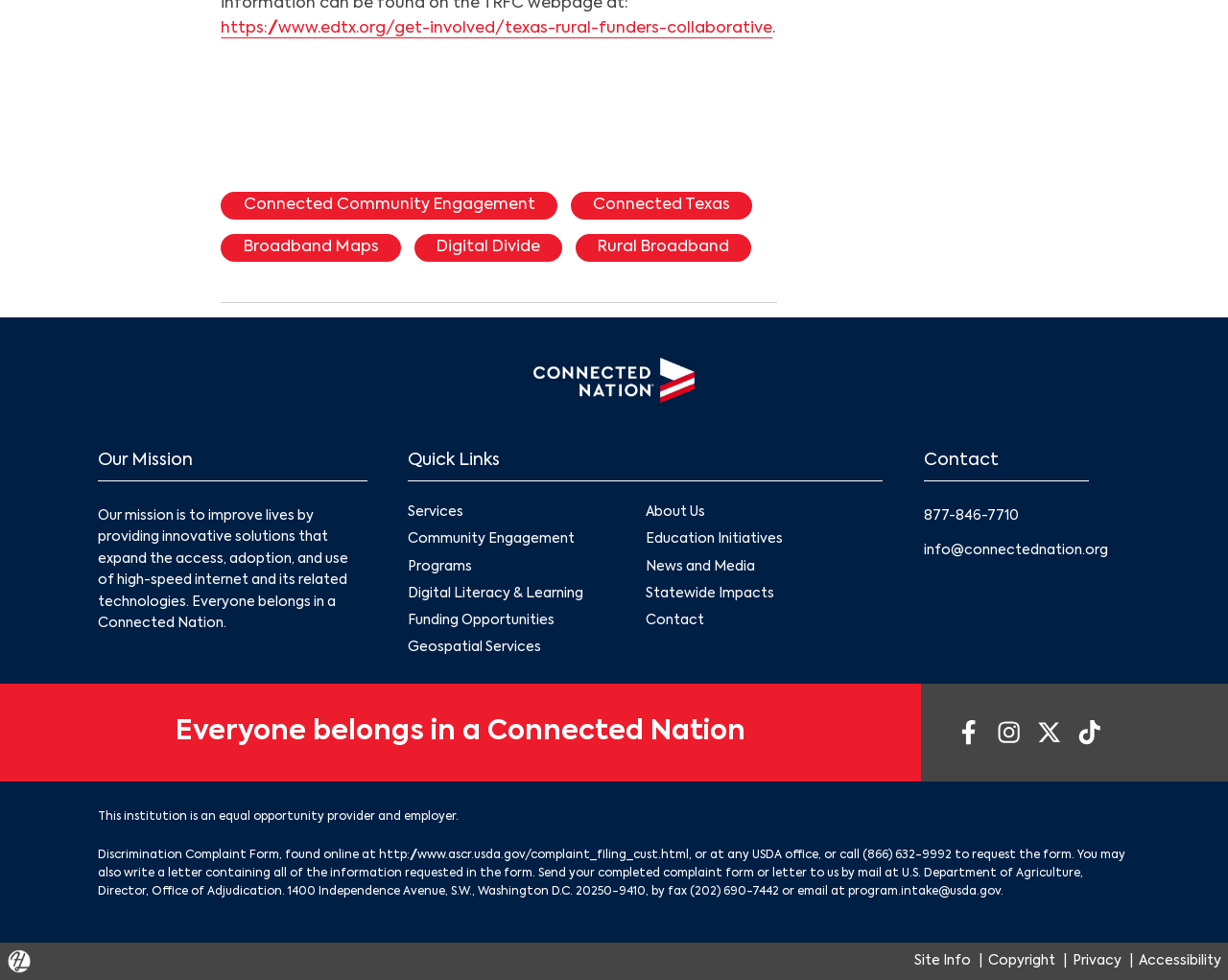Please reply to the following question using a single word or phrase: 
What is the phone number to contact Connected Nation?

877-846-7710